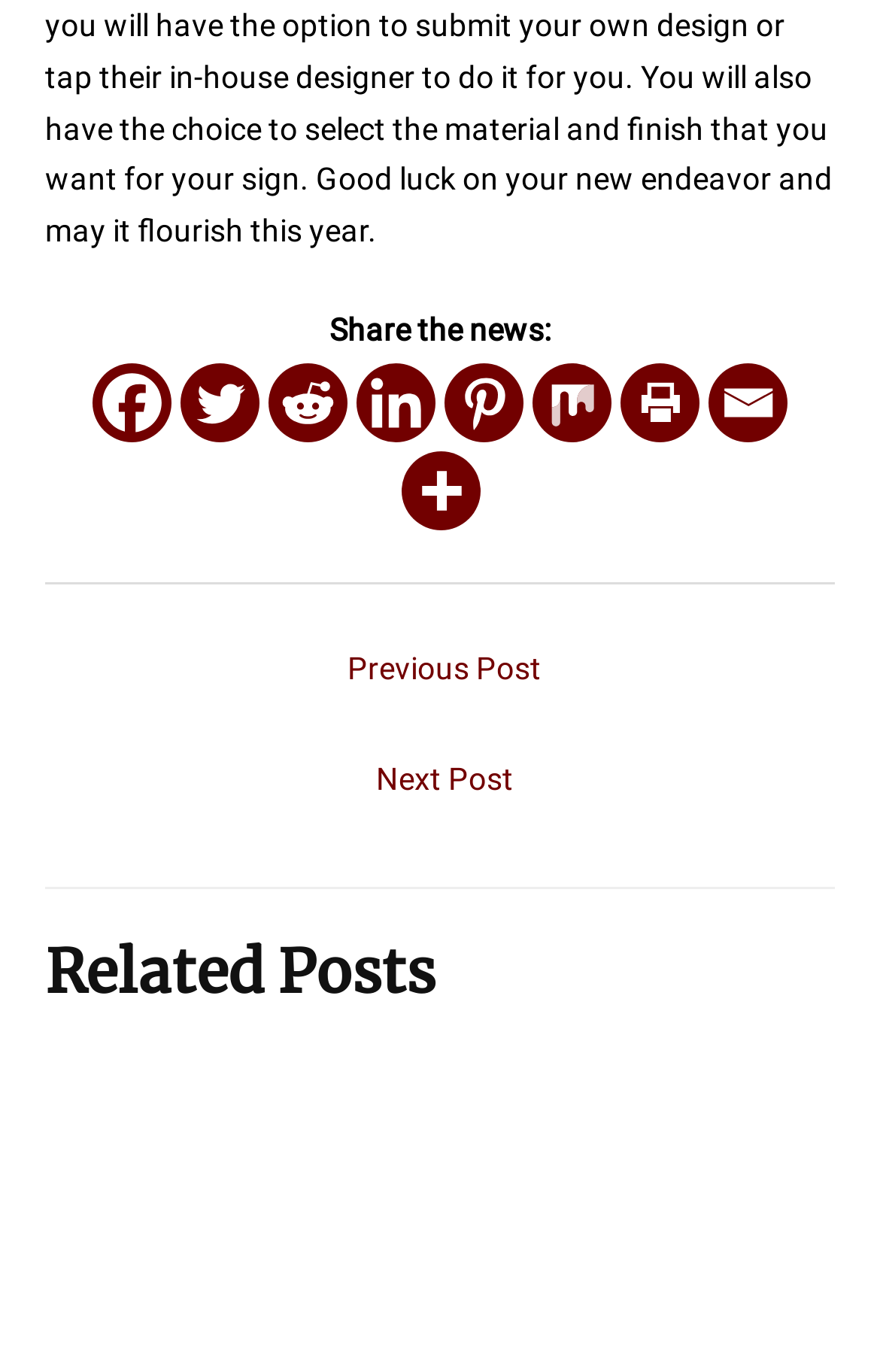From the webpage screenshot, identify the region described by aria-label="Mix" title="Mix". Provide the bounding box coordinates as (top-left x, top-left y, bottom-right x, bottom-right y), with each value being a floating point number between 0 and 1.

[0.605, 0.264, 0.695, 0.322]